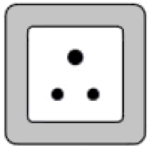How many circular sockets does the outlet have?
Give a comprehensive and detailed explanation for the question.

According to the caption, the outlet features three circular sockets: two at the bottom and one centered at the top, which provides the total number of sockets.